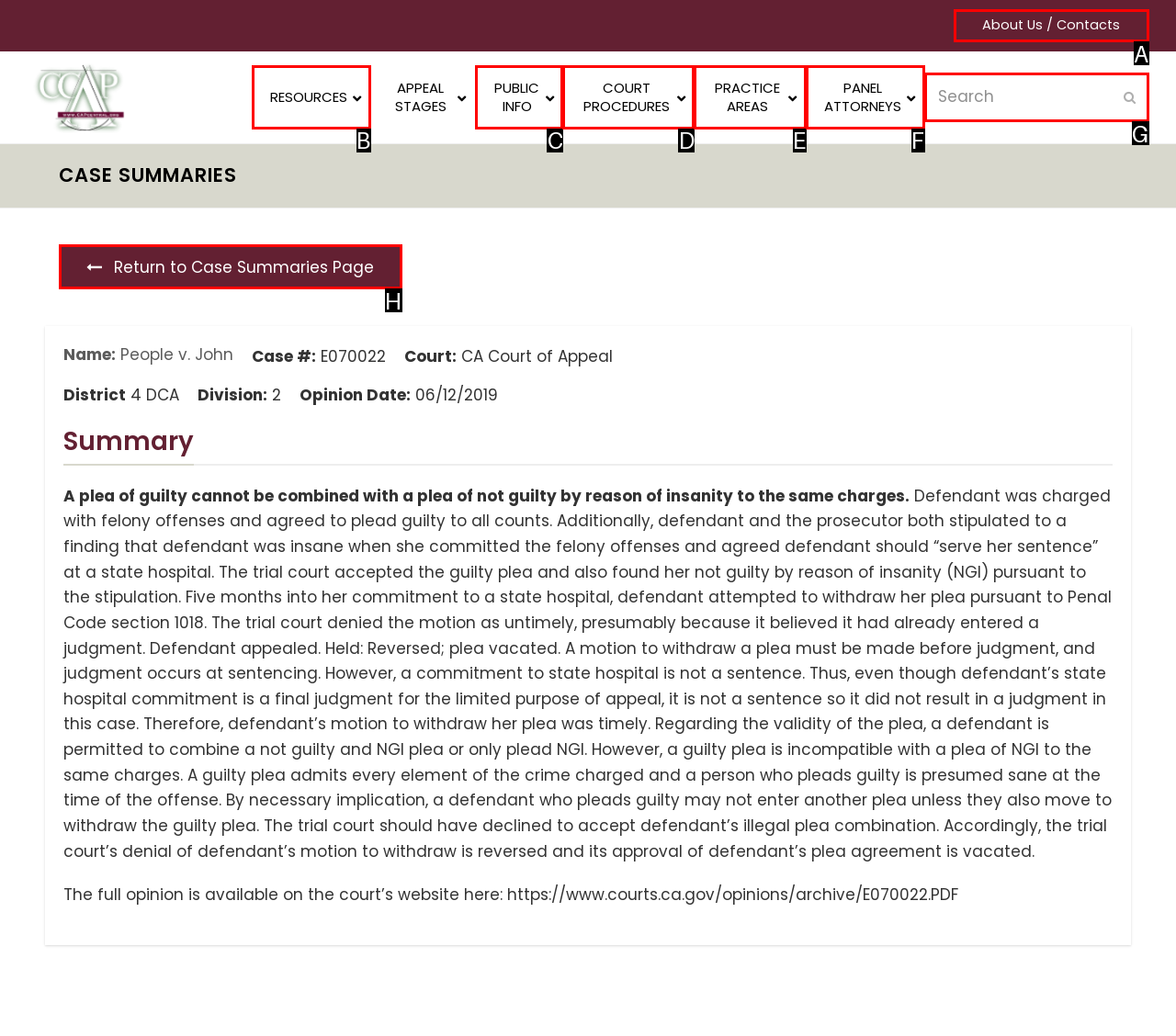Select the letter of the option that corresponds to: Resources
Provide the letter from the given options.

B